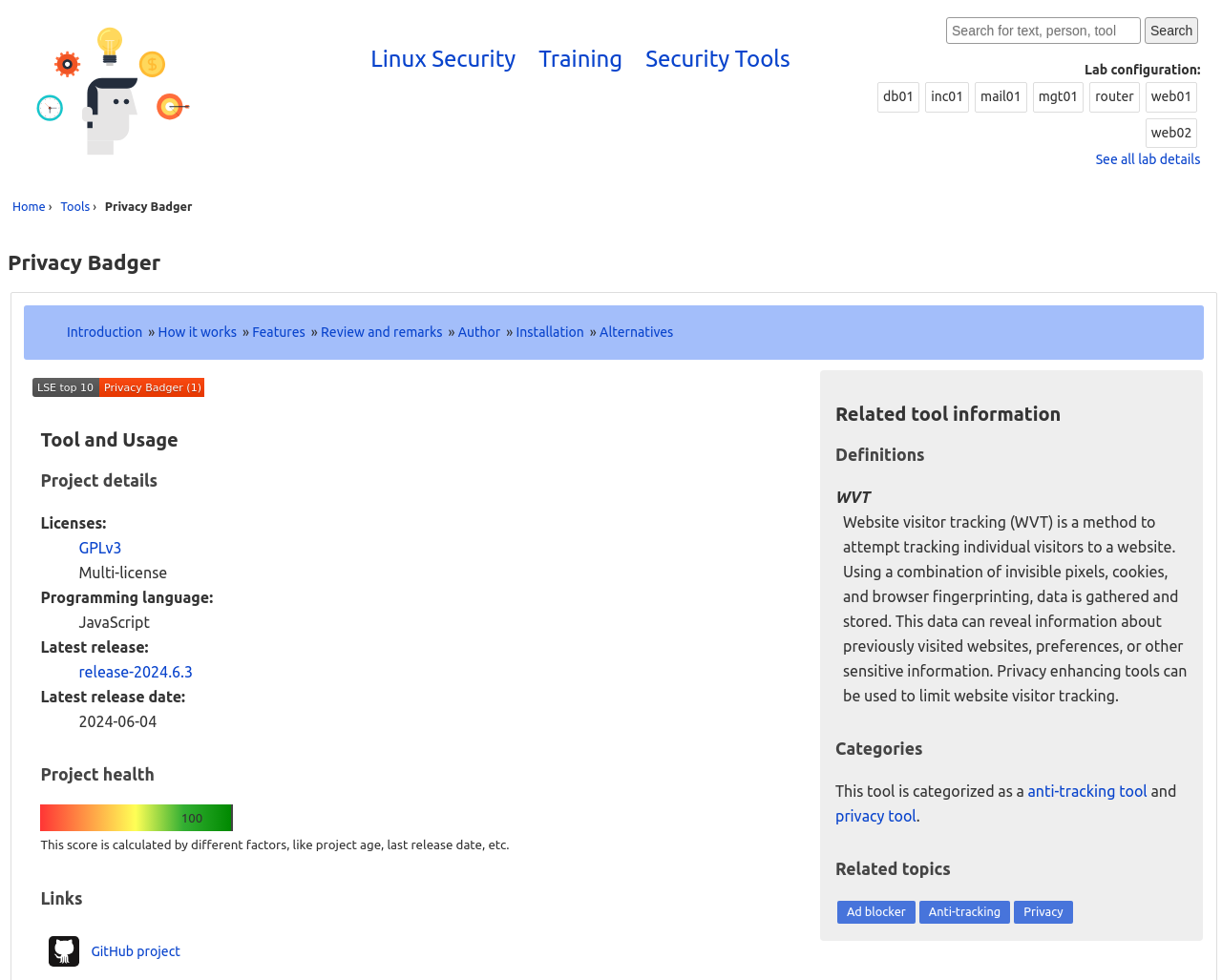Select the bounding box coordinates of the element I need to click to carry out the following instruction: "Go to Linux Security".

[0.303, 0.047, 0.422, 0.073]